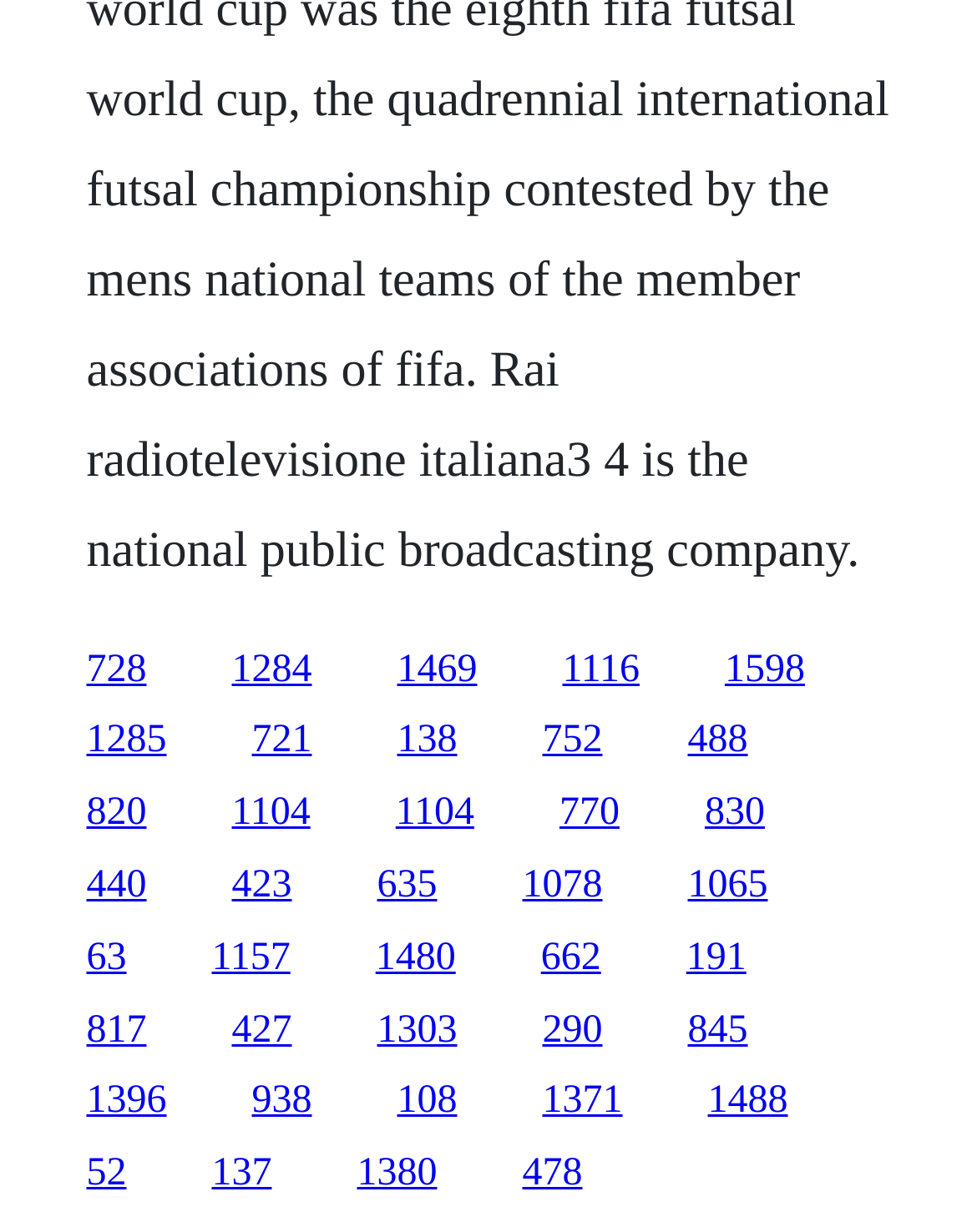Use a single word or phrase to answer this question: 
What is the vertical position of the link '728' relative to the link '1284'?

Above